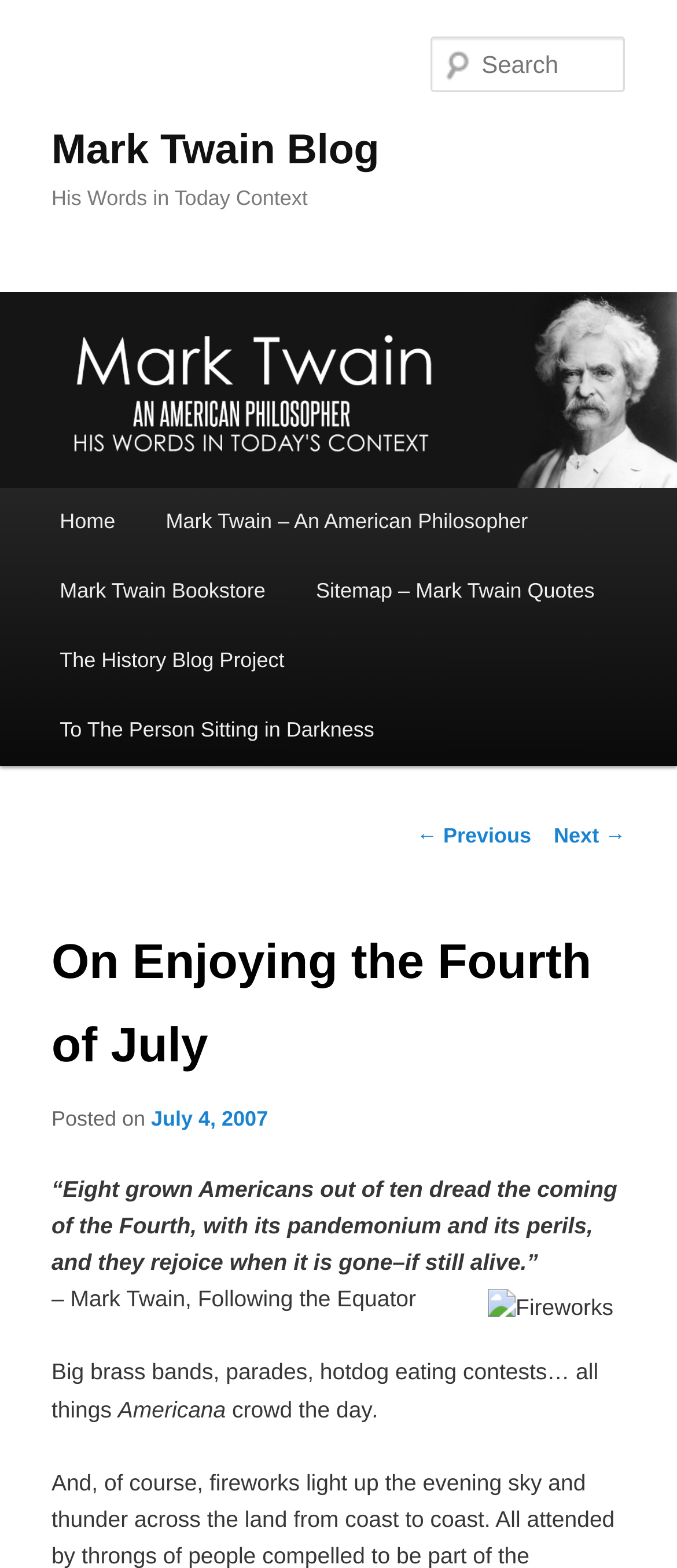Analyze the image and provide a detailed answer to the question: How many links are in the main menu?

The main menu is located below the search bar and contains links to 'Home', 'Mark Twain – An American Philosopher', 'Mark Twain Bookstore', 'Sitemap – Mark Twain Quotes', 'The History Blog Project', and 'To The Person Sitting in Darkness'. Counting these links, there are 6 links in the main menu.